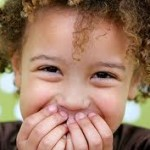What is the child's hair type?
Please provide a detailed and comprehensive answer to the question.

The caption describes the child as having curly hair, which is a distinctive feature of the child's appearance.